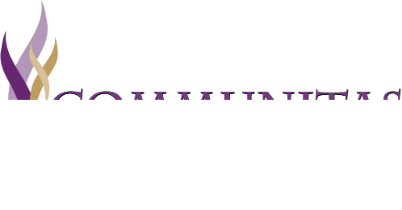What is the theme of the logo? Examine the screenshot and reply using just one word or a brief phrase.

Connection and community